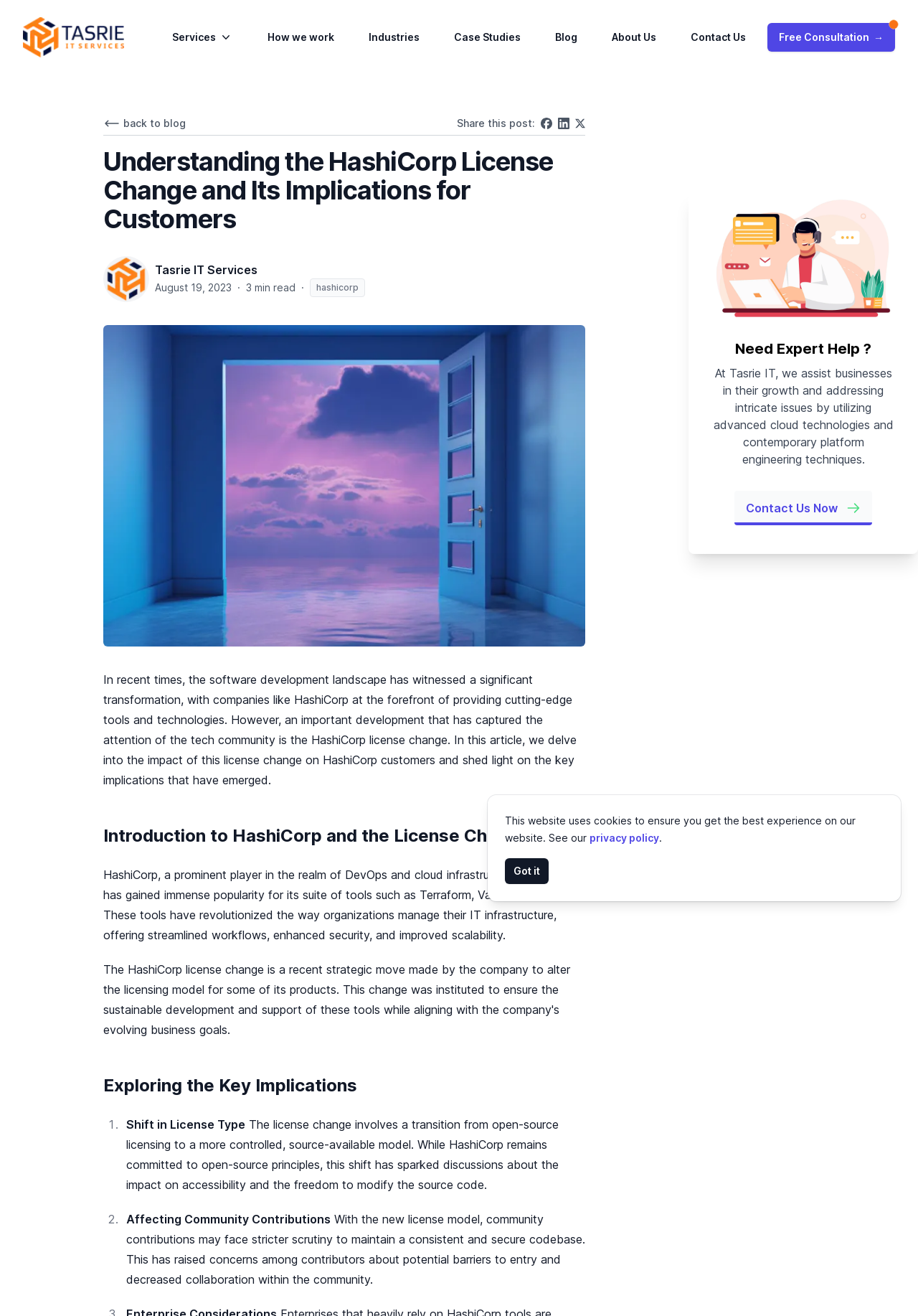Provide the text content of the webpage's main heading.

Understanding the HashiCorp License Change and Its Implications for Customers